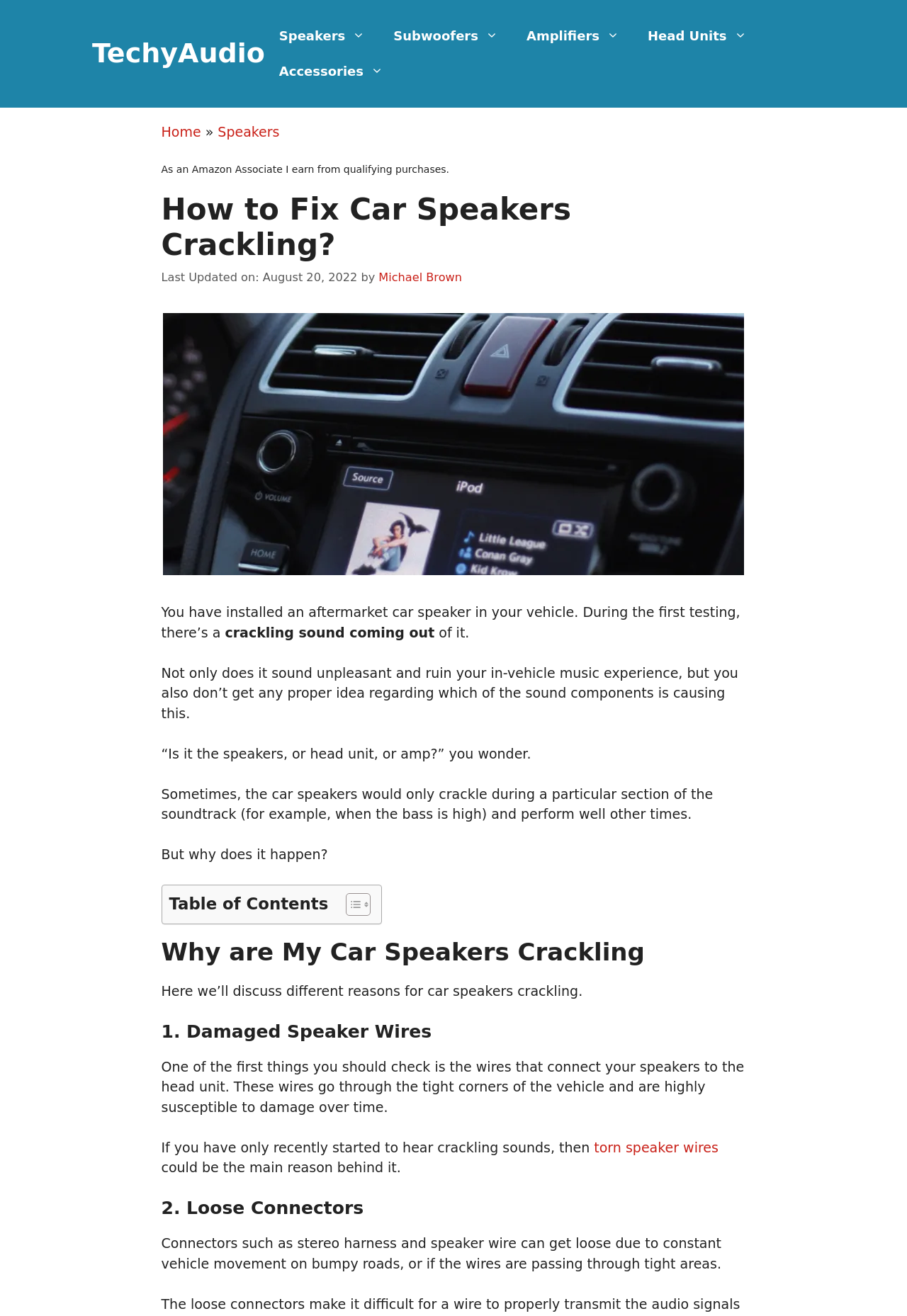What could be a reason for car speakers crackling?
Please provide a single word or phrase as the answer based on the screenshot.

Damaged speaker wires